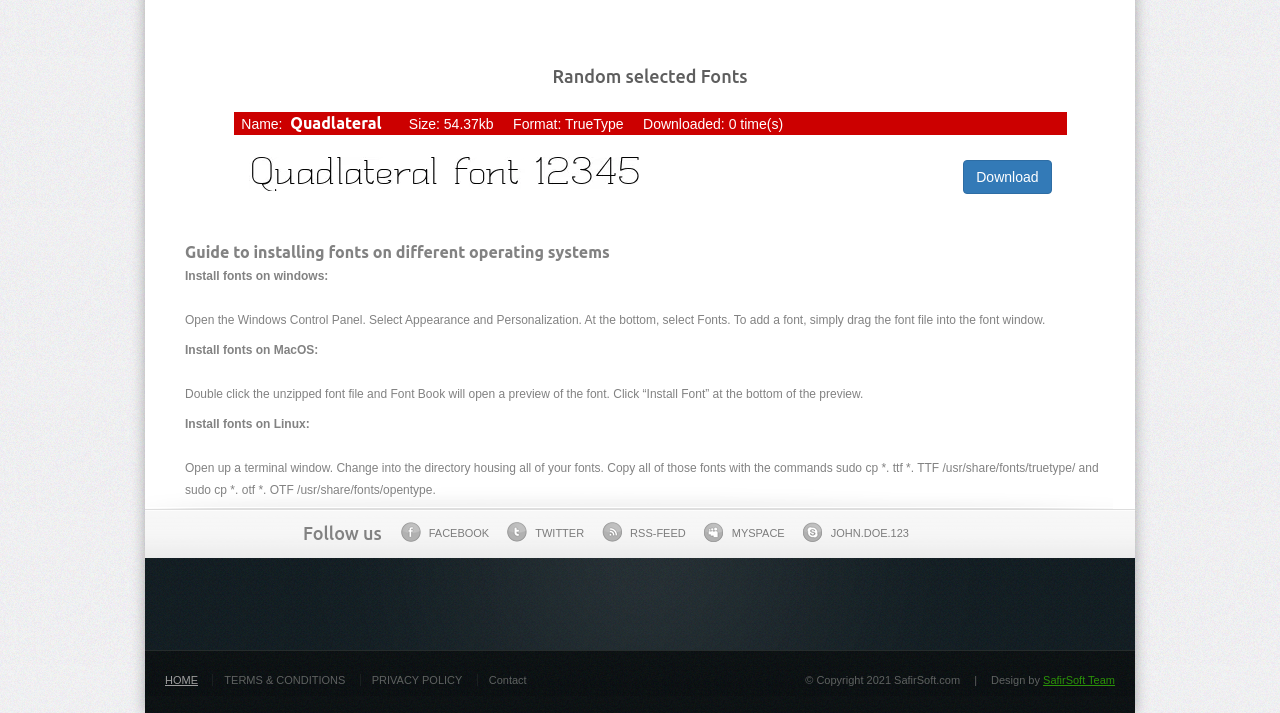Determine the bounding box coordinates of the UI element that matches the following description: "myspace". The coordinates should be four float numbers between 0 and 1 in the format [left, top, right, bottom].

[0.55, 0.714, 0.613, 0.783]